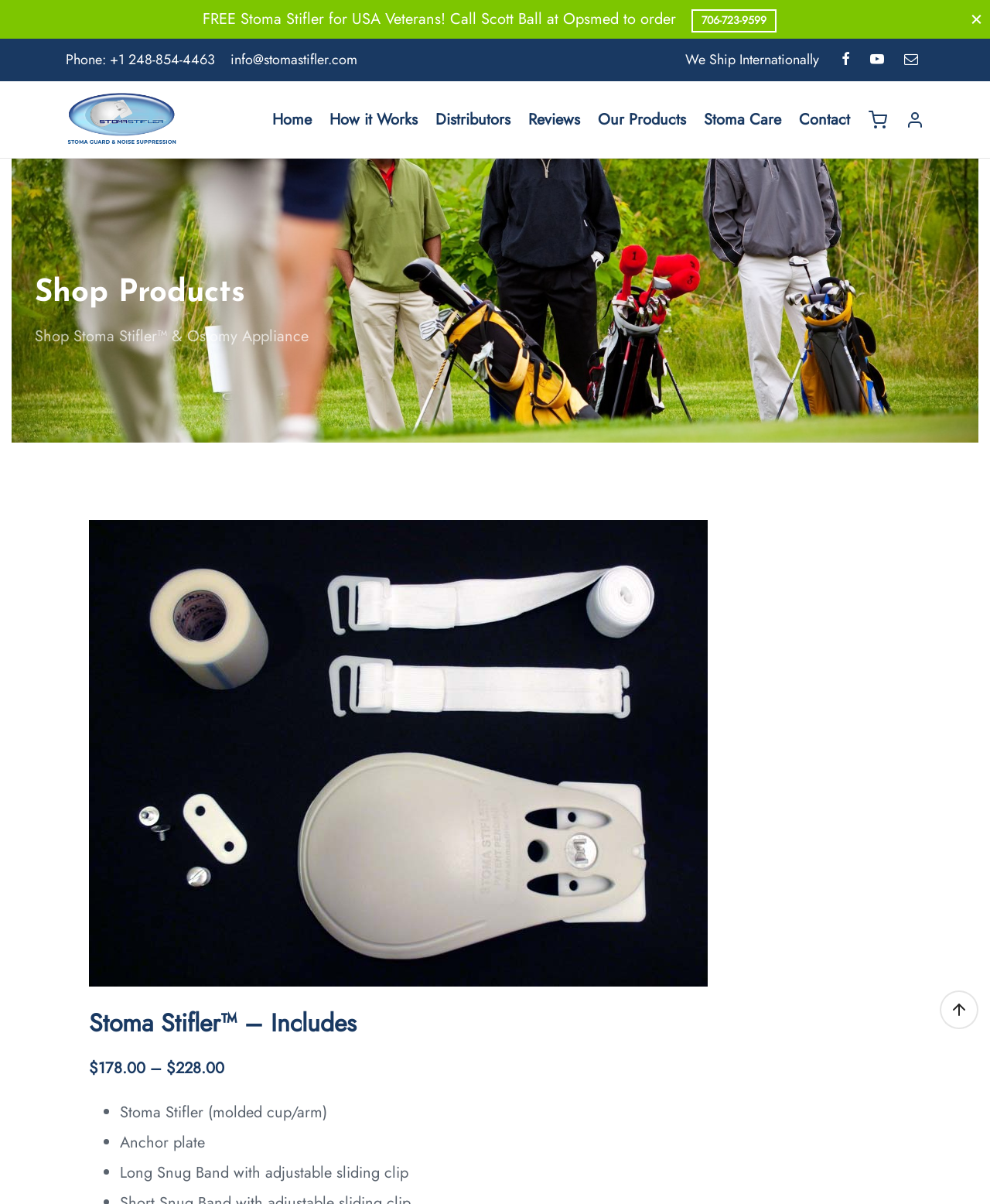Using the description "How it Works", predict the bounding box of the relevant HTML element.

[0.333, 0.085, 0.422, 0.114]